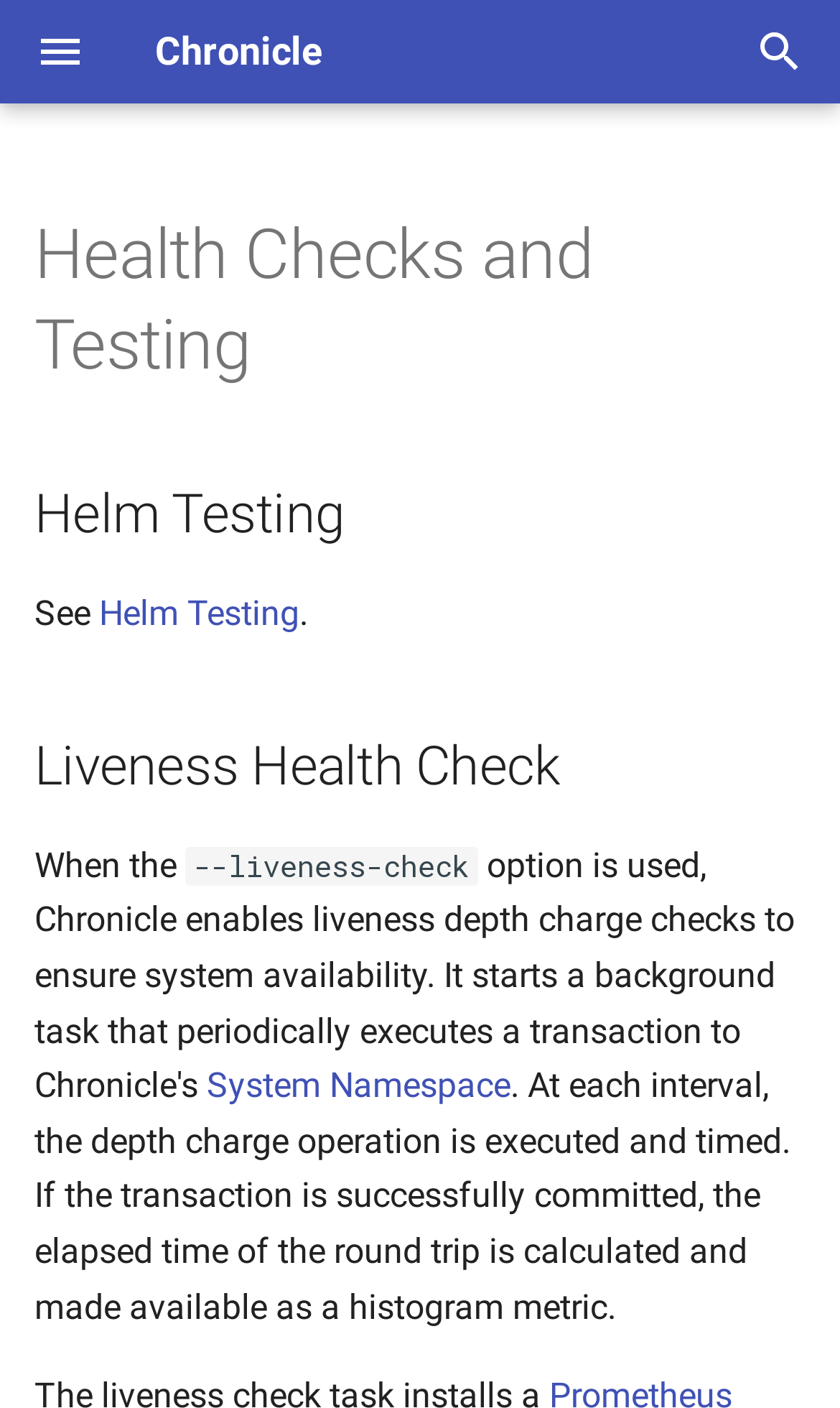Identify the bounding box coordinates of the part that should be clicked to carry out this instruction: "Check the System Namespace".

[0.246, 0.756, 0.608, 0.785]